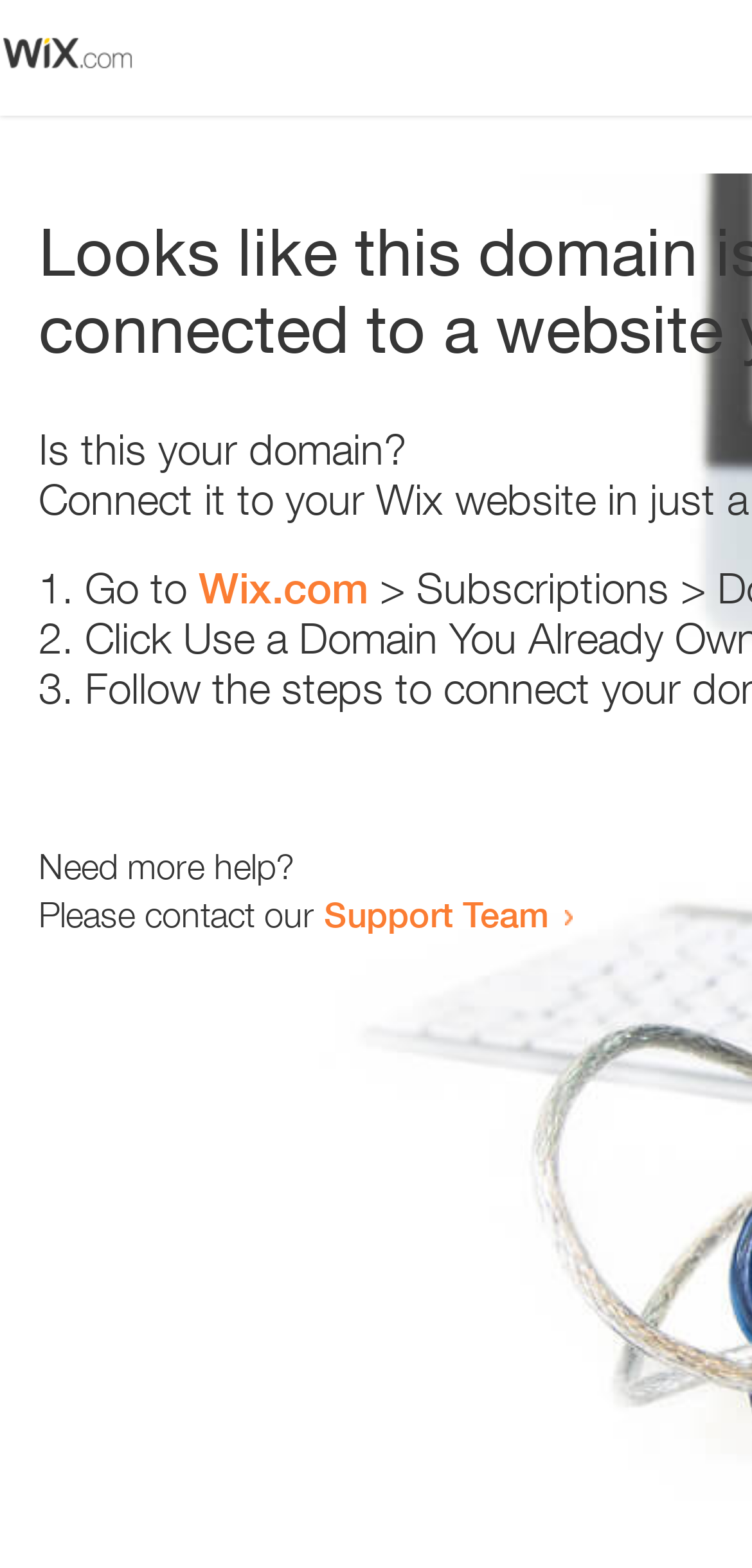Elaborate on the information and visuals displayed on the webpage.

The webpage appears to be an error page, with a small image at the top left corner. Below the image, there is a heading that reads "Is this your domain?" centered on the page. 

Underneath the heading, there is a numbered list with three items. The first item starts with "1." and is followed by the text "Go to" and a link to "Wix.com". The second item starts with "2." and the third item starts with "3.", but their contents are not specified. 

At the bottom of the page, there is a section that provides additional help options. It starts with the text "Need more help?" and is followed by a sentence that reads "Please contact our". This sentence is completed with a link to the "Support Team".